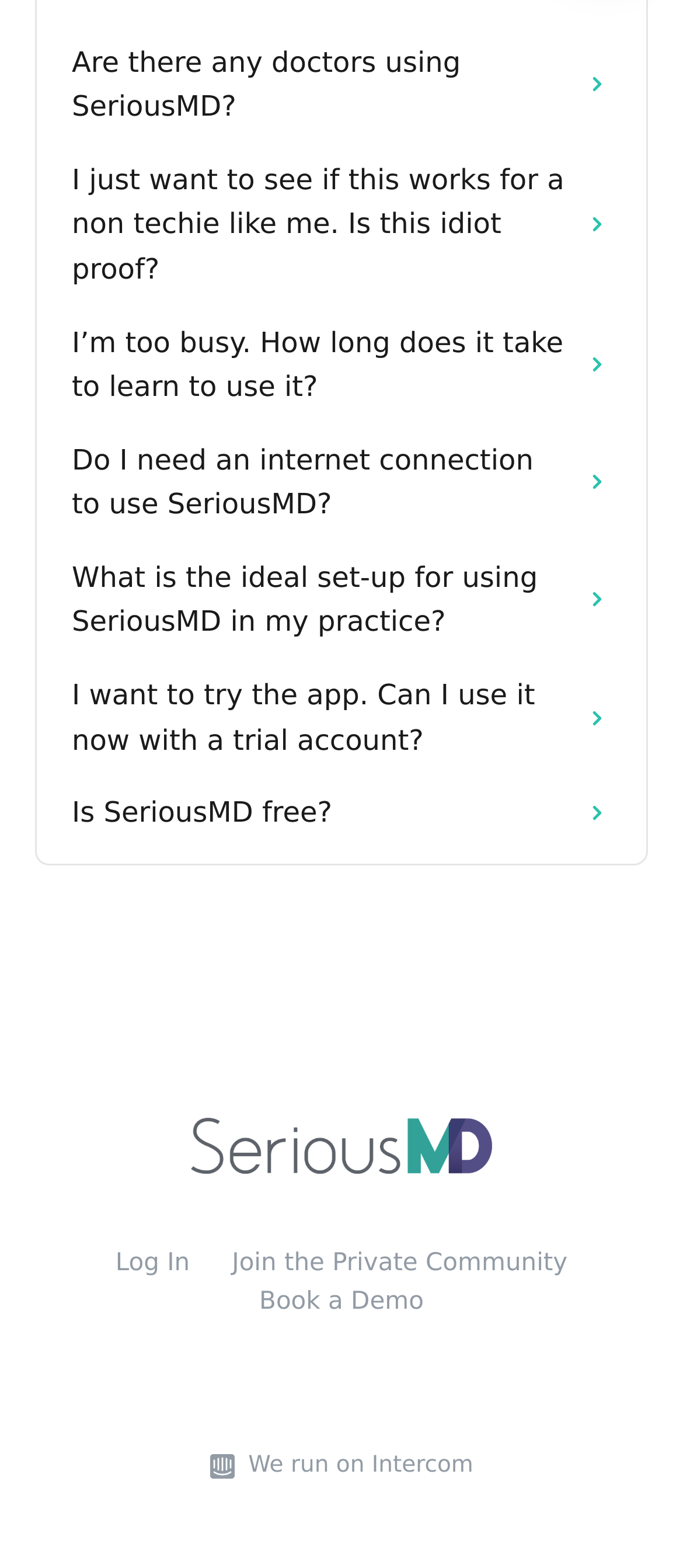Using a single word or phrase, answer the following question: 
What is the purpose of SeriousMD?

For doctors